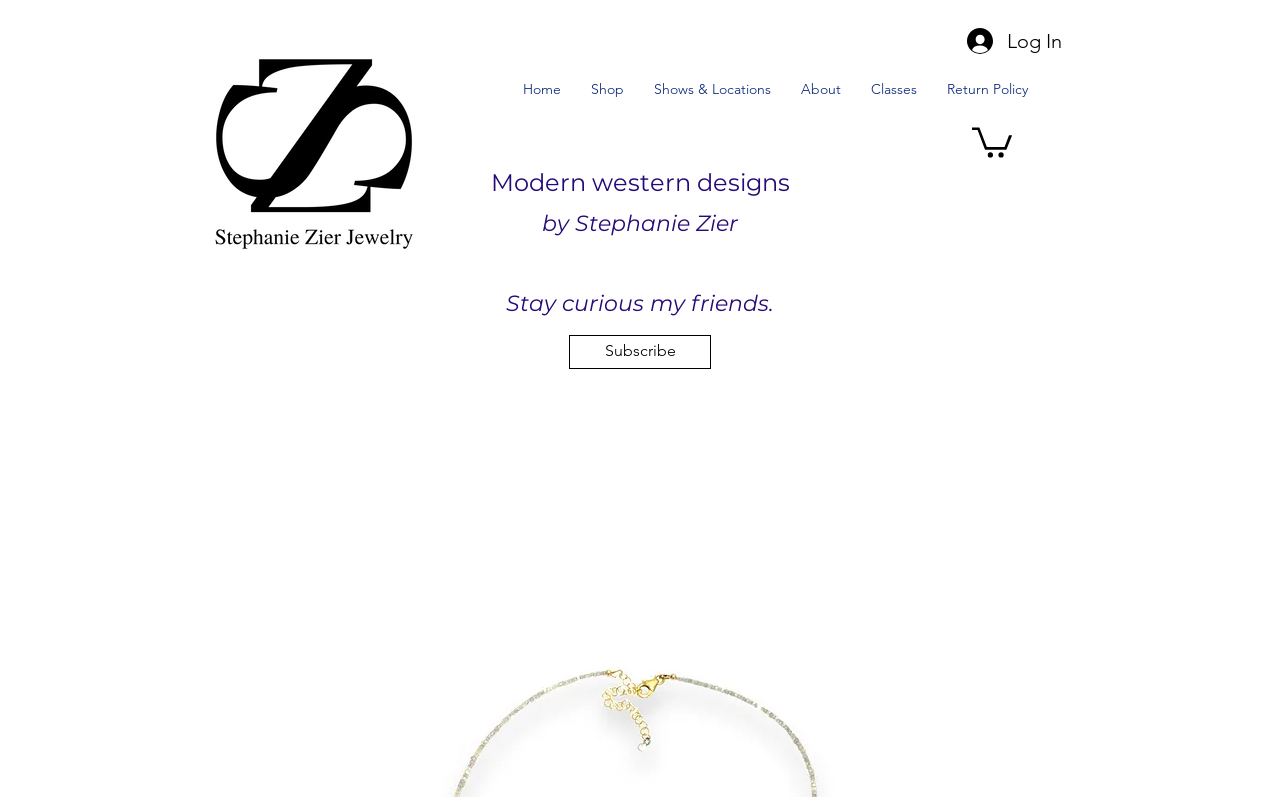Based on the description "Shop", find the bounding box of the specified UI element.

[0.45, 0.093, 0.499, 0.13]